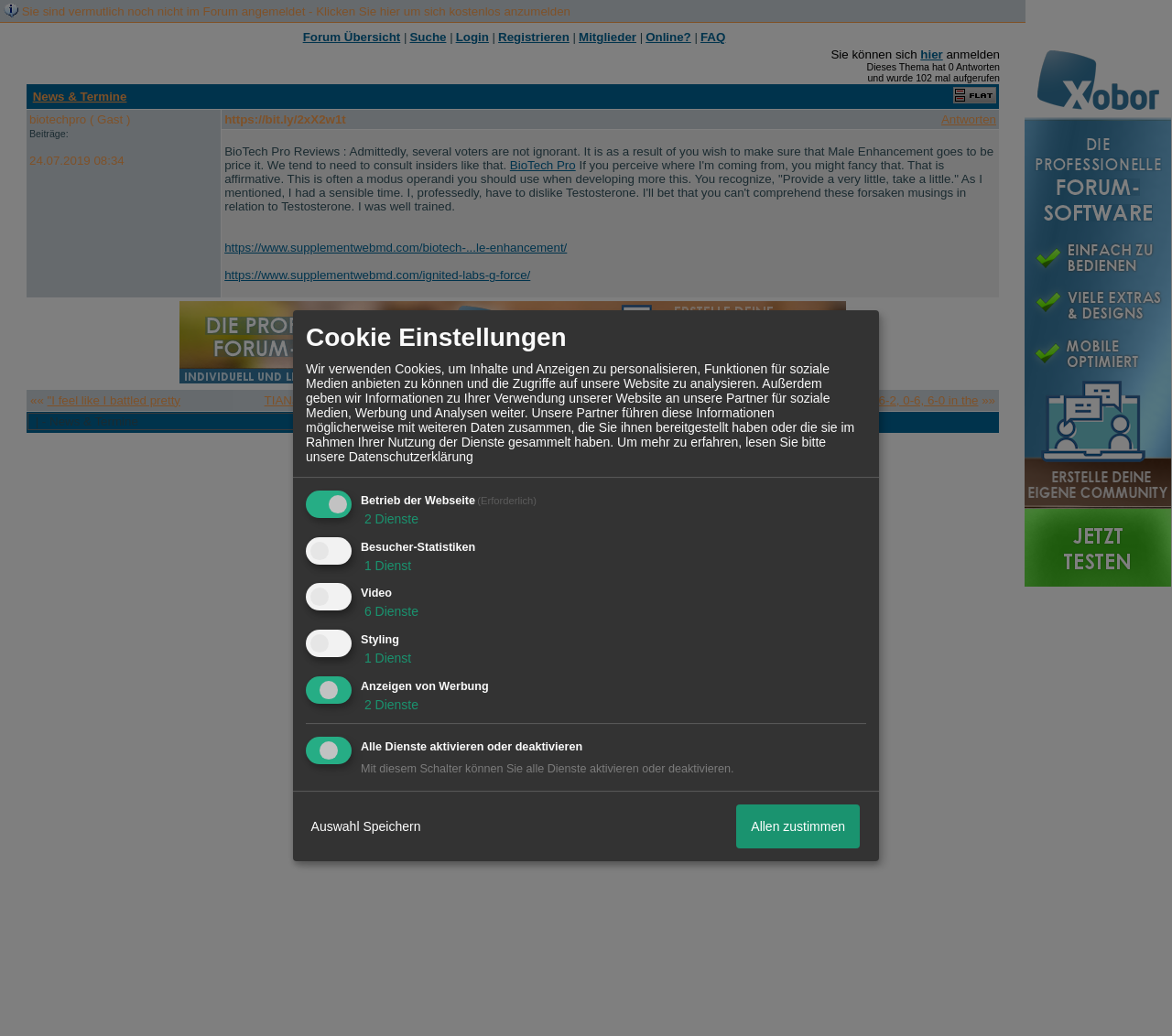Find the bounding box coordinates for the HTML element described as: "Auswahl Speichern". The coordinates should consist of four float values between 0 and 1, i.e., [left, top, right, bottom].

[0.261, 0.776, 0.363, 0.819]